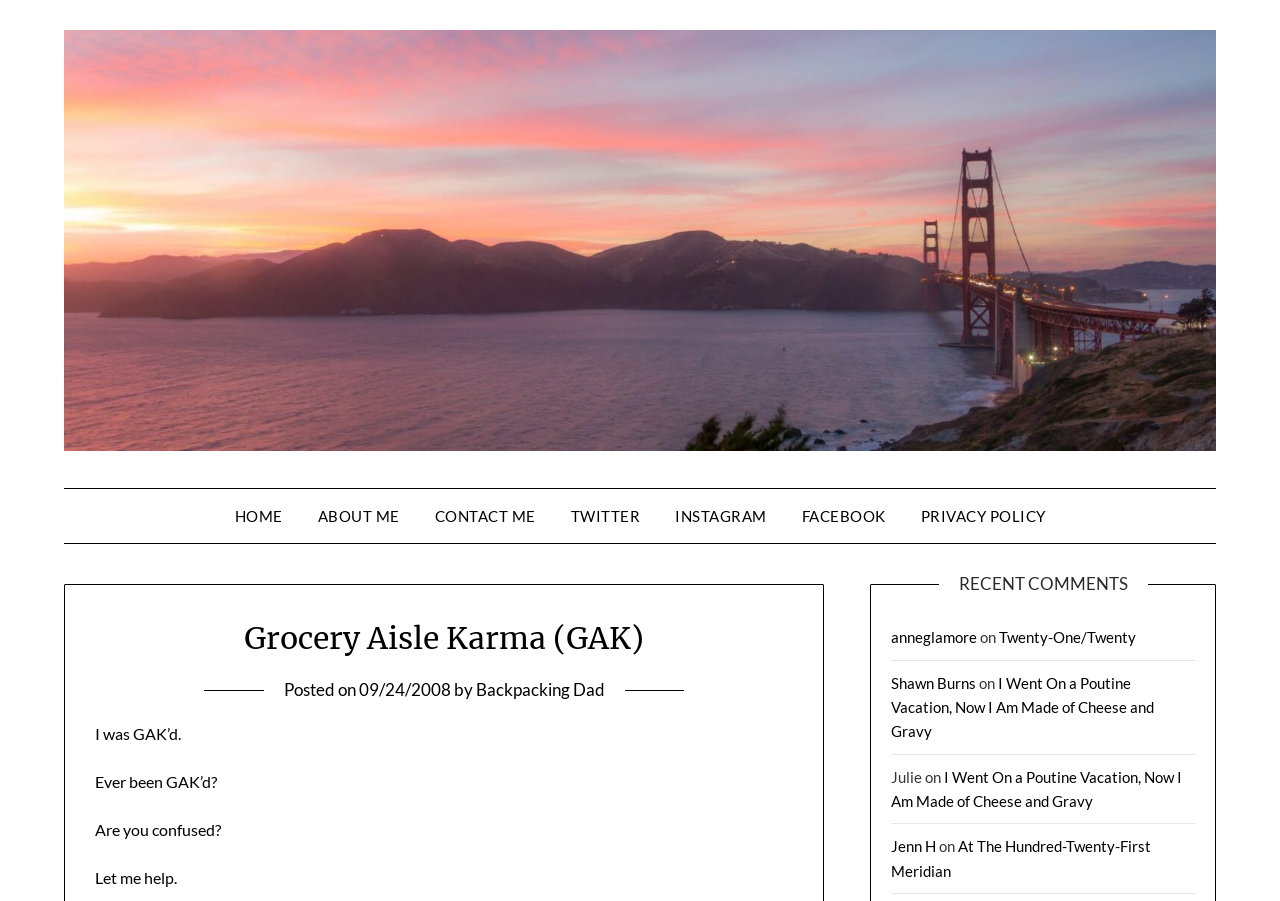What is the date of the article?
Please interpret the details in the image and answer the question thoroughly.

The date of the article can be found in the article section, where it says 'Posted on 09/24/2008'. This is a link to another page, and it also has a time element associated with it.